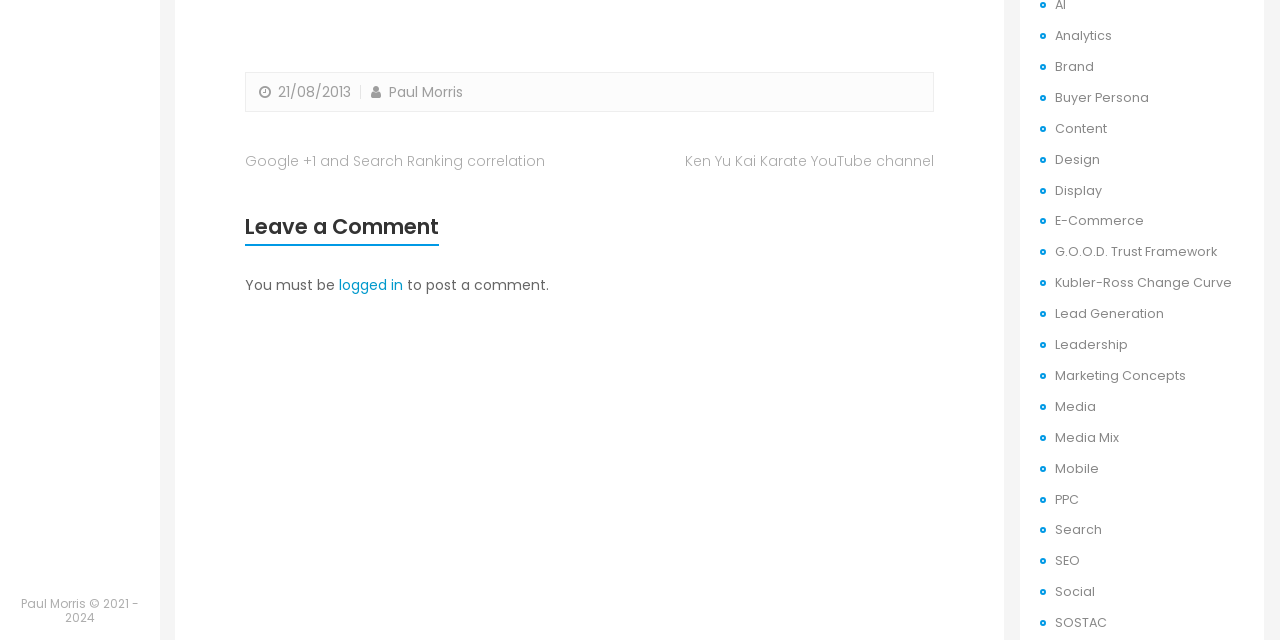Find the bounding box coordinates for the element described here: "Buyer Persona".

[0.824, 0.139, 0.897, 0.166]